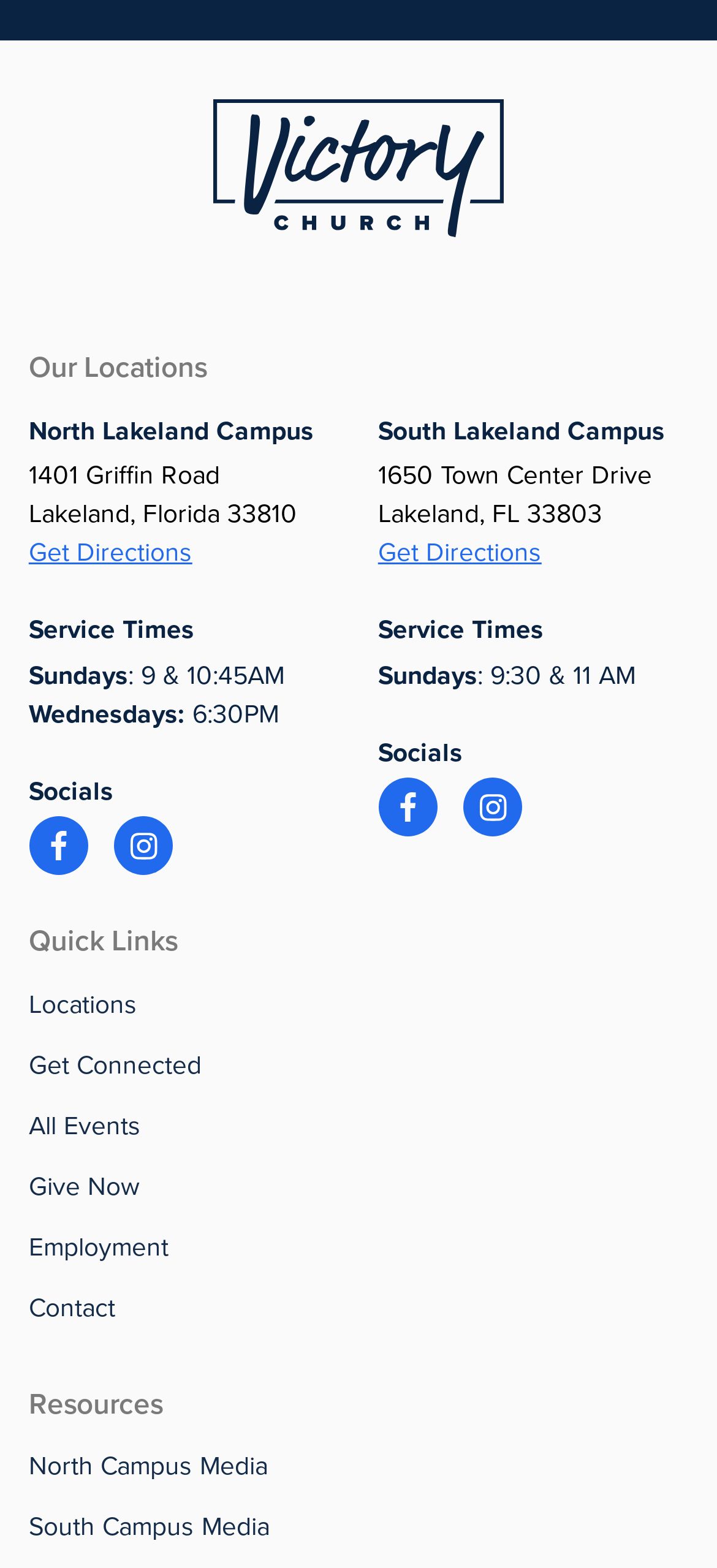With reference to the screenshot, provide a detailed response to the question below:
What is the address of the South Lakeland Campus?

The address of the South Lakeland Campus is specified in the group element under the 'South Lakeland Campus' heading, which includes the street address and city, state, and zip code.